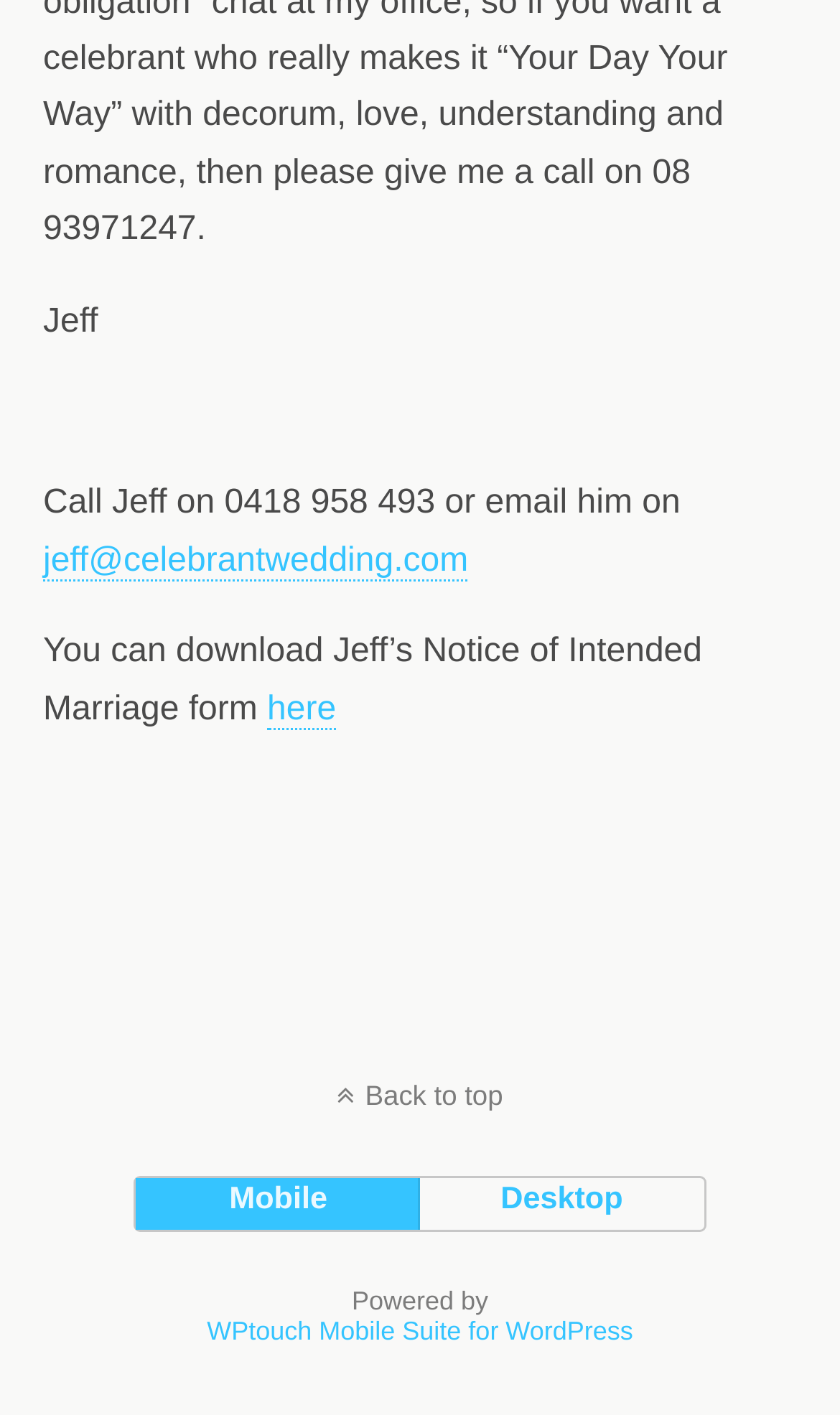Please determine the bounding box of the UI element that matches this description: Instagram. The coordinates should be given as (top-left x, top-left y, bottom-right x, bottom-right y), with all values between 0 and 1.

None